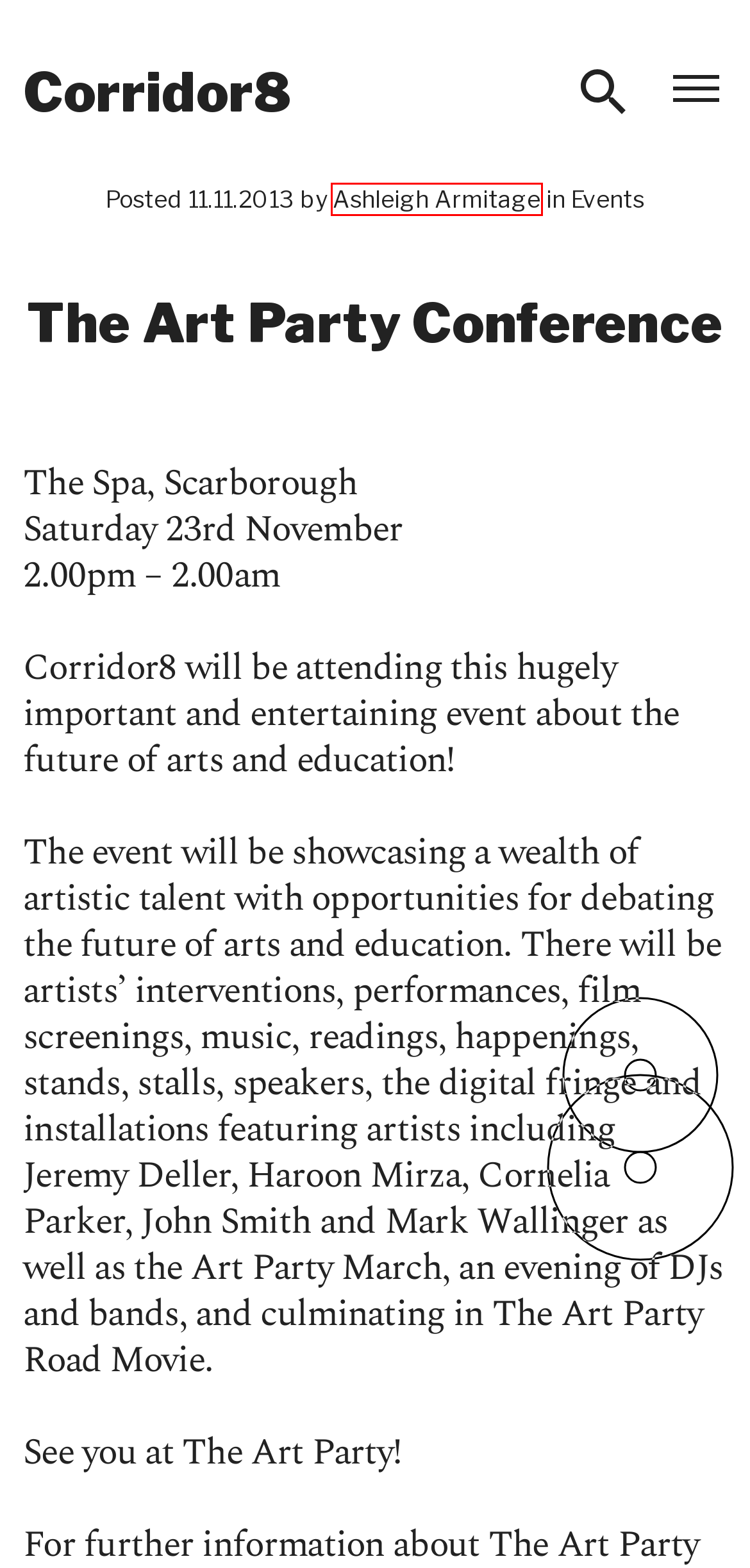With the provided webpage screenshot containing a red bounding box around a UI element, determine which description best matches the new webpage that appears after clicking the selected element. The choices are:
A. Sheffield — Corridor8
B. Events — Corridor8
C. Colophon — Corridor8
D. Tagged Scarborough — Corridor8
E. Corridor8 — Contemporary art and writing in the North of England
F. Ashleigh Armitage, Author at Corridor8
G. Wakefield — Corridor8
H. Tagged Mark Wallinger — Corridor8

F